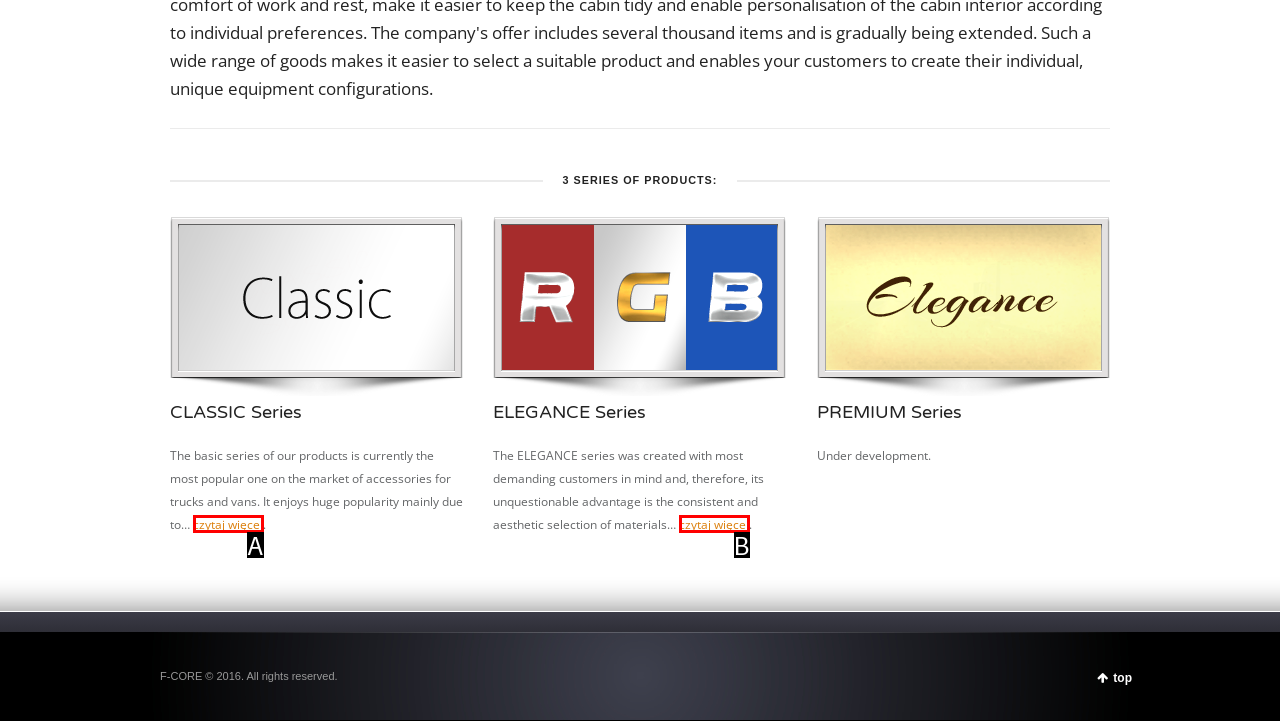Identify which HTML element aligns with the description: czytaj więcej
Answer using the letter of the correct choice from the options available.

B